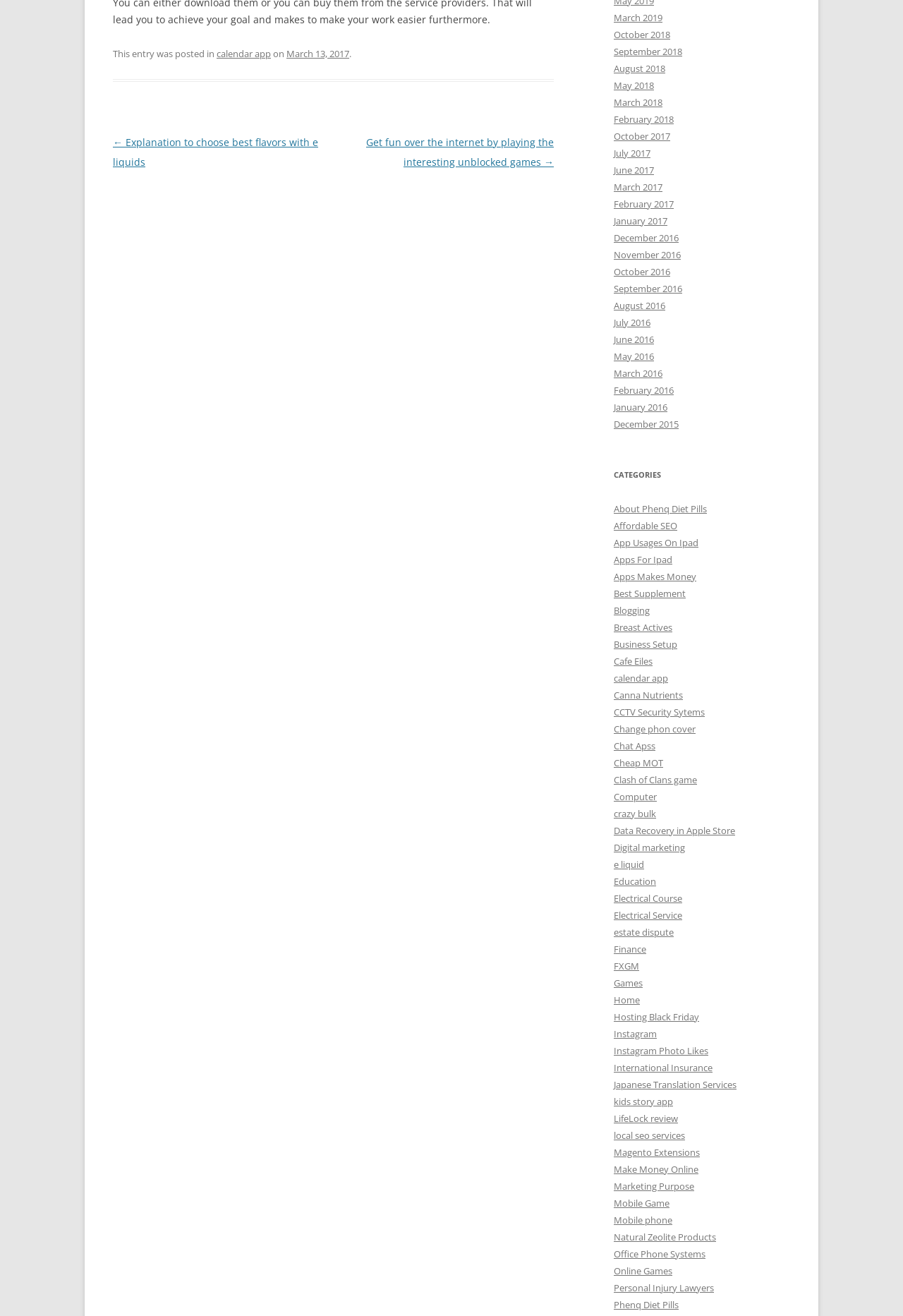How many categories are listed?
Please provide a detailed answer to the question.

I counted the number of links under the 'CATEGORIES' heading, and there are 36 categories listed, from 'About Phenq Diet Pills' to 'Mobile phone'.